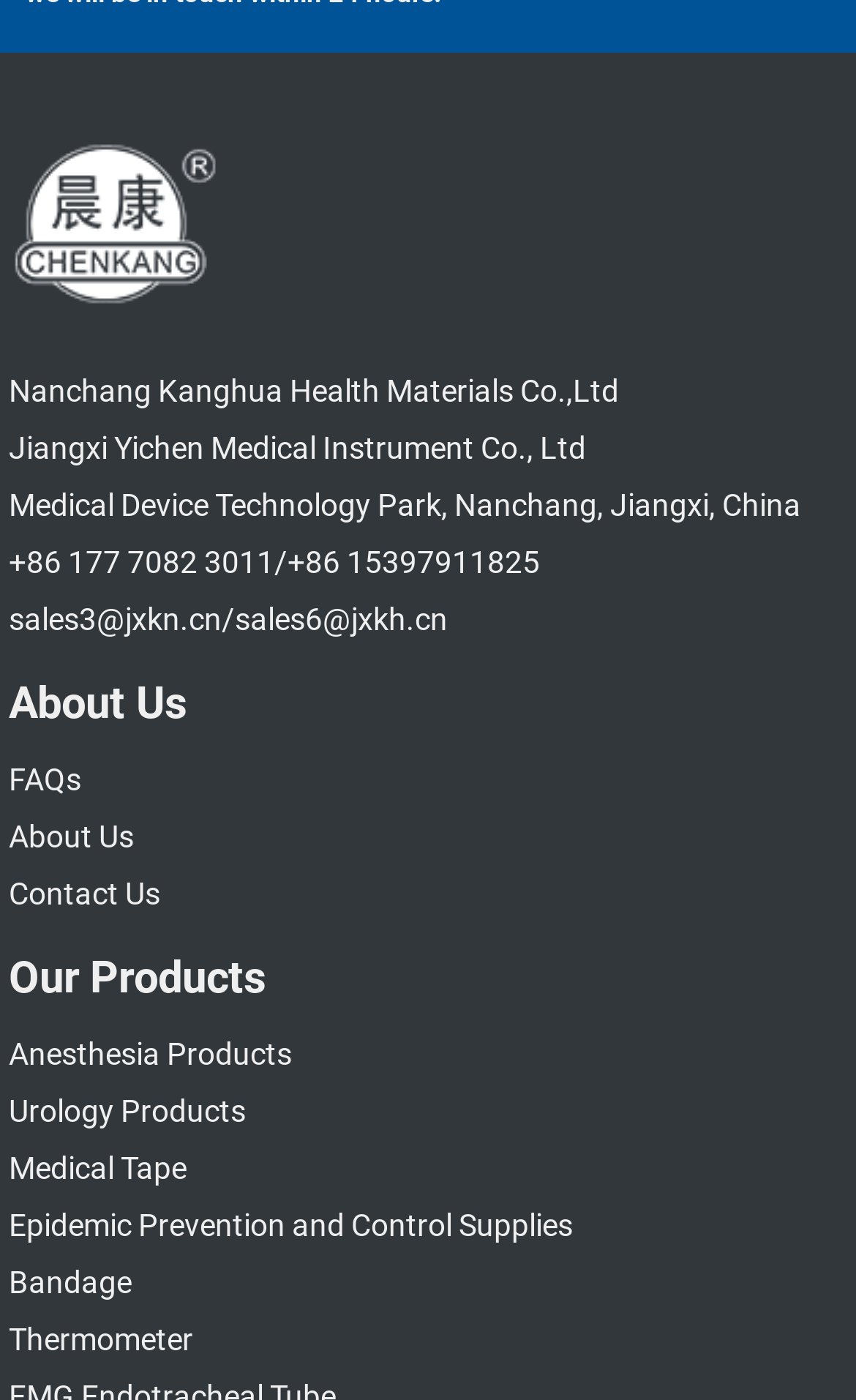What is the company name at the top of the page?
Please respond to the question with a detailed and well-explained answer.

By looking at the top of the page, I see a static text element with the company name 'Nanchang Kanghua Health Materials Co.,Ltd'.